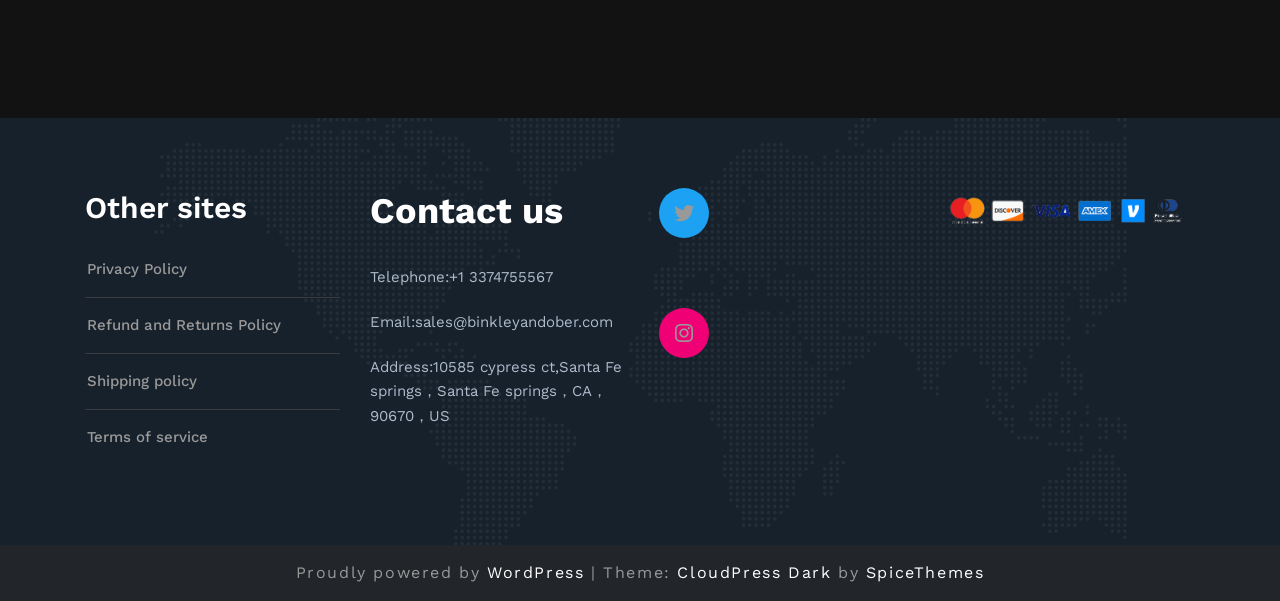What is the address of the company?
Can you provide a detailed and comprehensive answer to the question?

The address can be found in the 'Contact us' section, which is located in the middle column of the webpage. The 'Address' label is followed by the address '10585 cypress ct, Santa Fe springs, CA, 90670, US'.